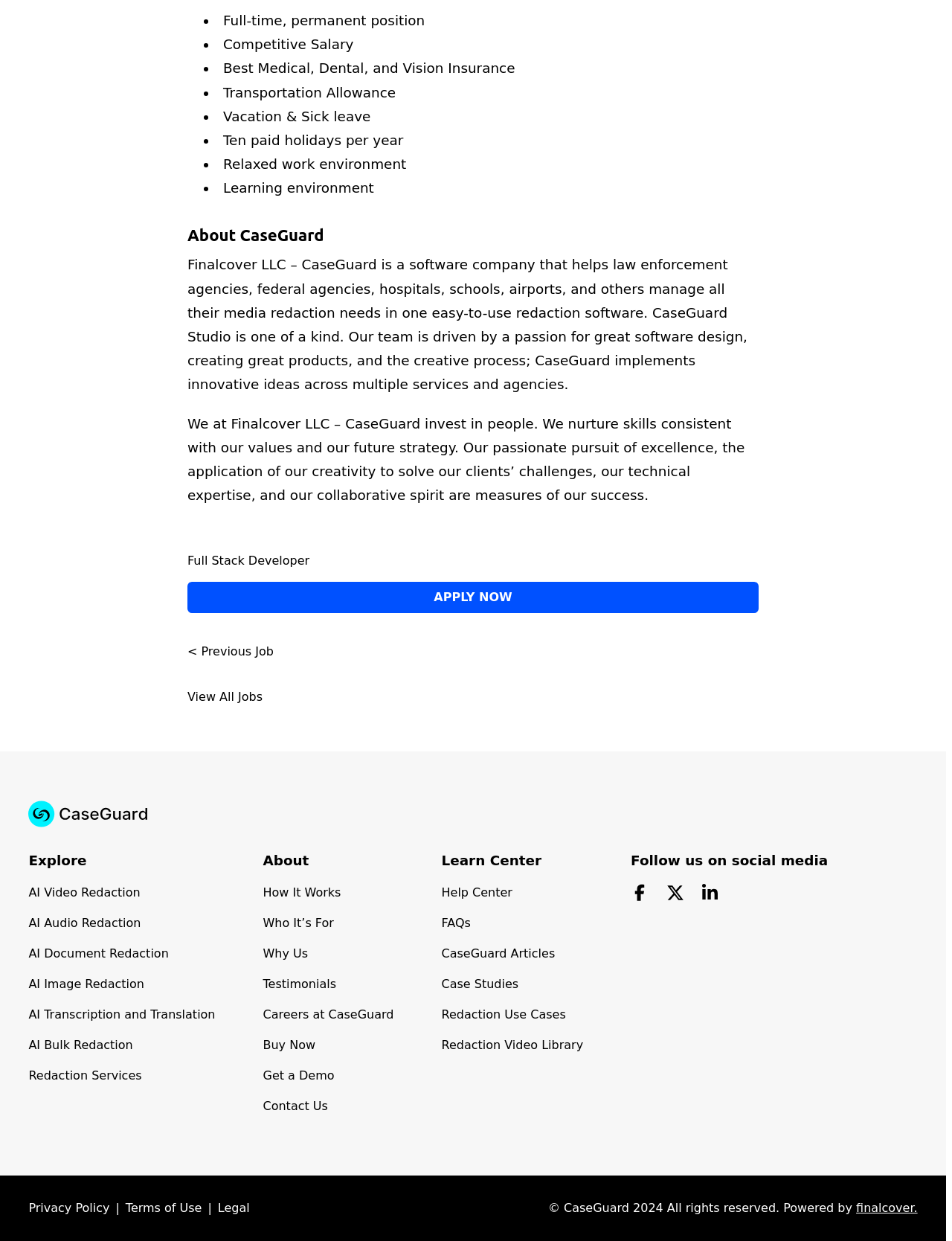Find the bounding box coordinates of the clickable area that will achieve the following instruction: "Explore AI Video Redaction".

[0.03, 0.713, 0.147, 0.728]